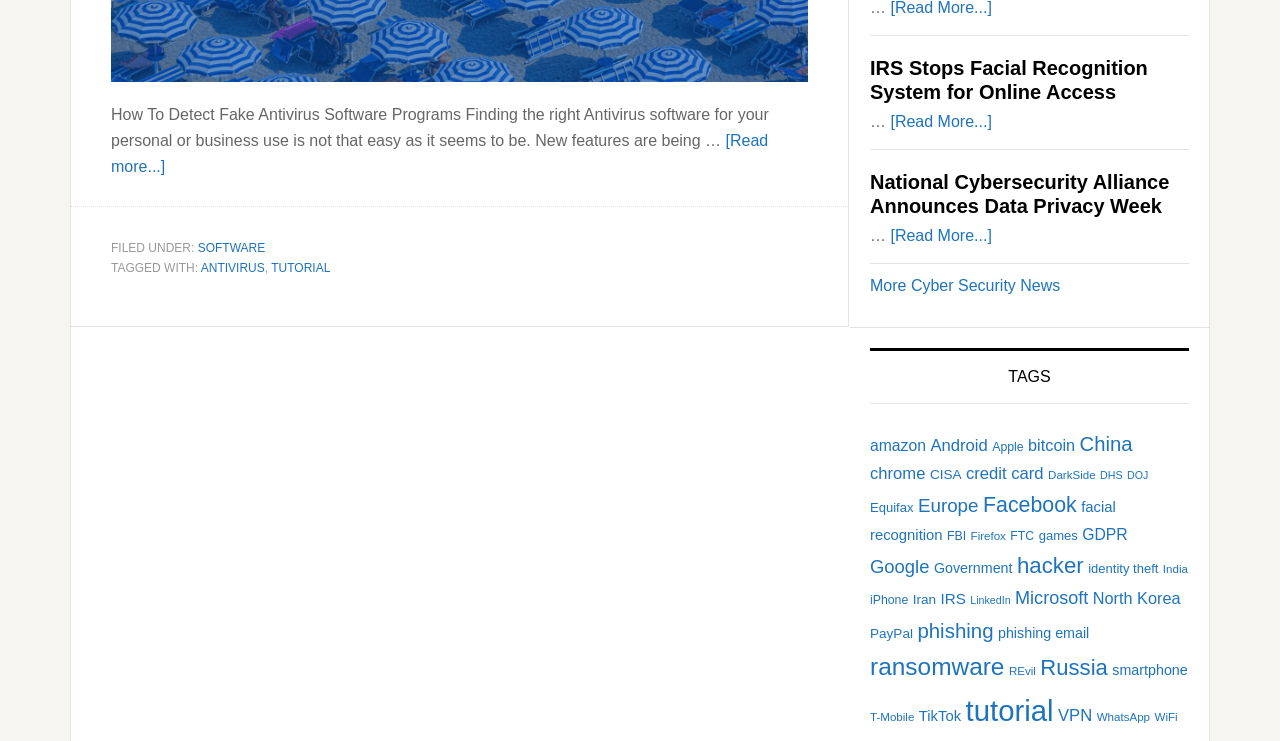Please respond to the question with a concise word or phrase:
How many tags are listed on this webpage?

30